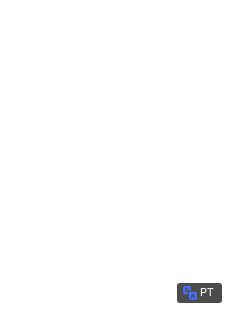What is the issue number of the magazine?
Refer to the image and provide a one-word or short phrase answer.

110